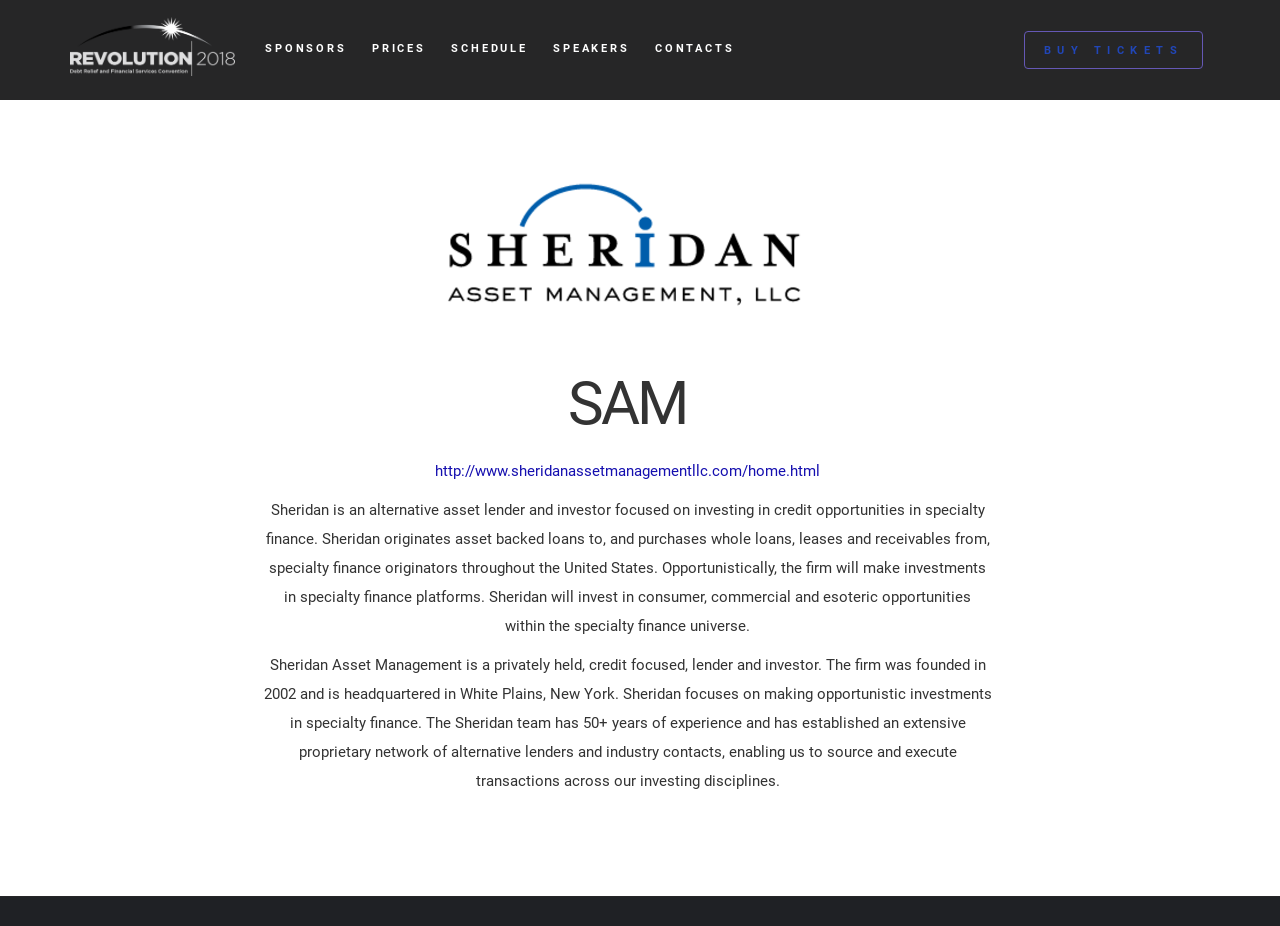Give a one-word or short-phrase answer to the following question: 
How many years of experience does the Sheridan team have?

50+ years